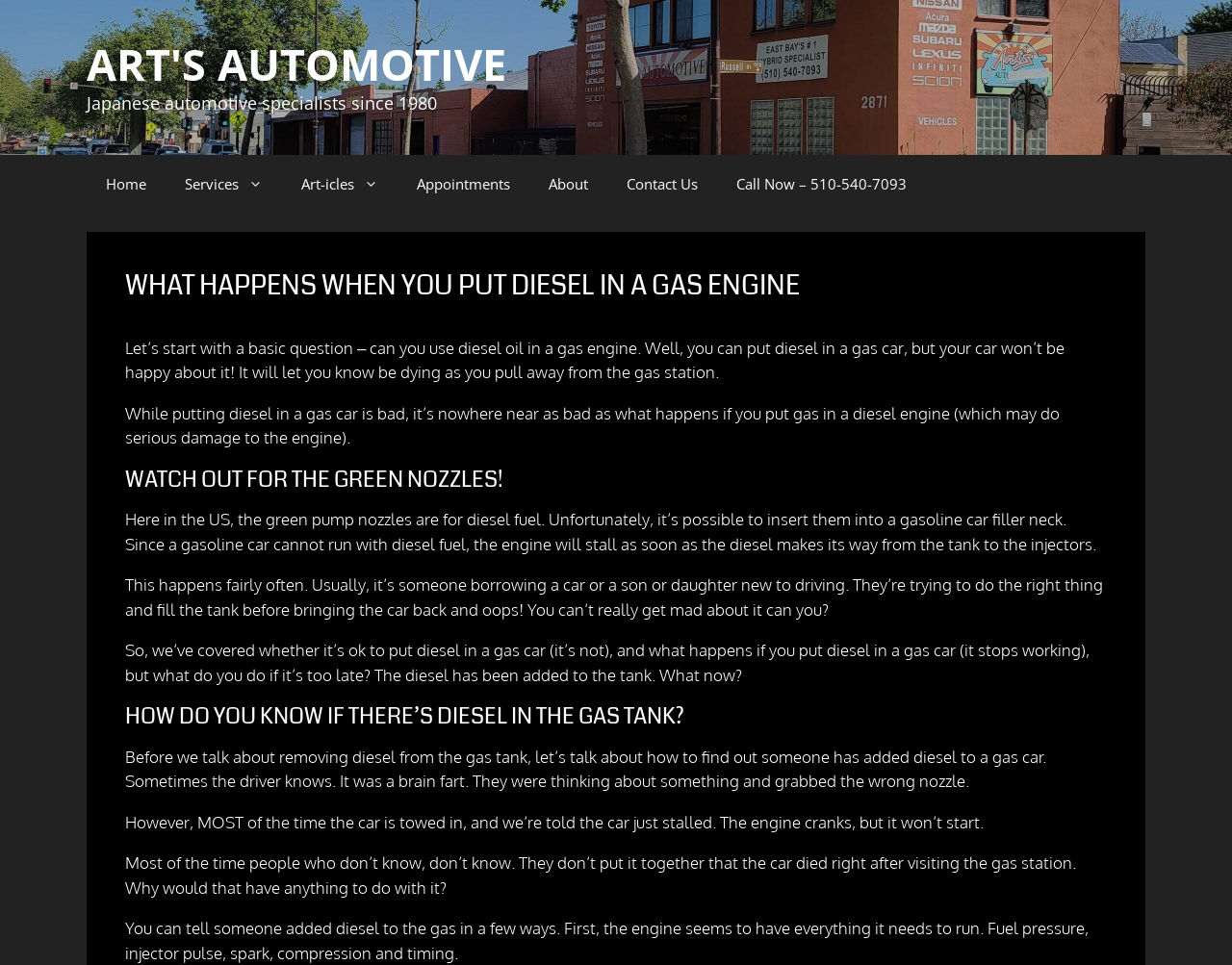Determine the bounding box coordinates of the section to be clicked to follow the instruction: "Click on the 'Home' link". The coordinates should be given as four float numbers between 0 and 1, formatted as [left, top, right, bottom].

[0.07, 0.161, 0.134, 0.22]